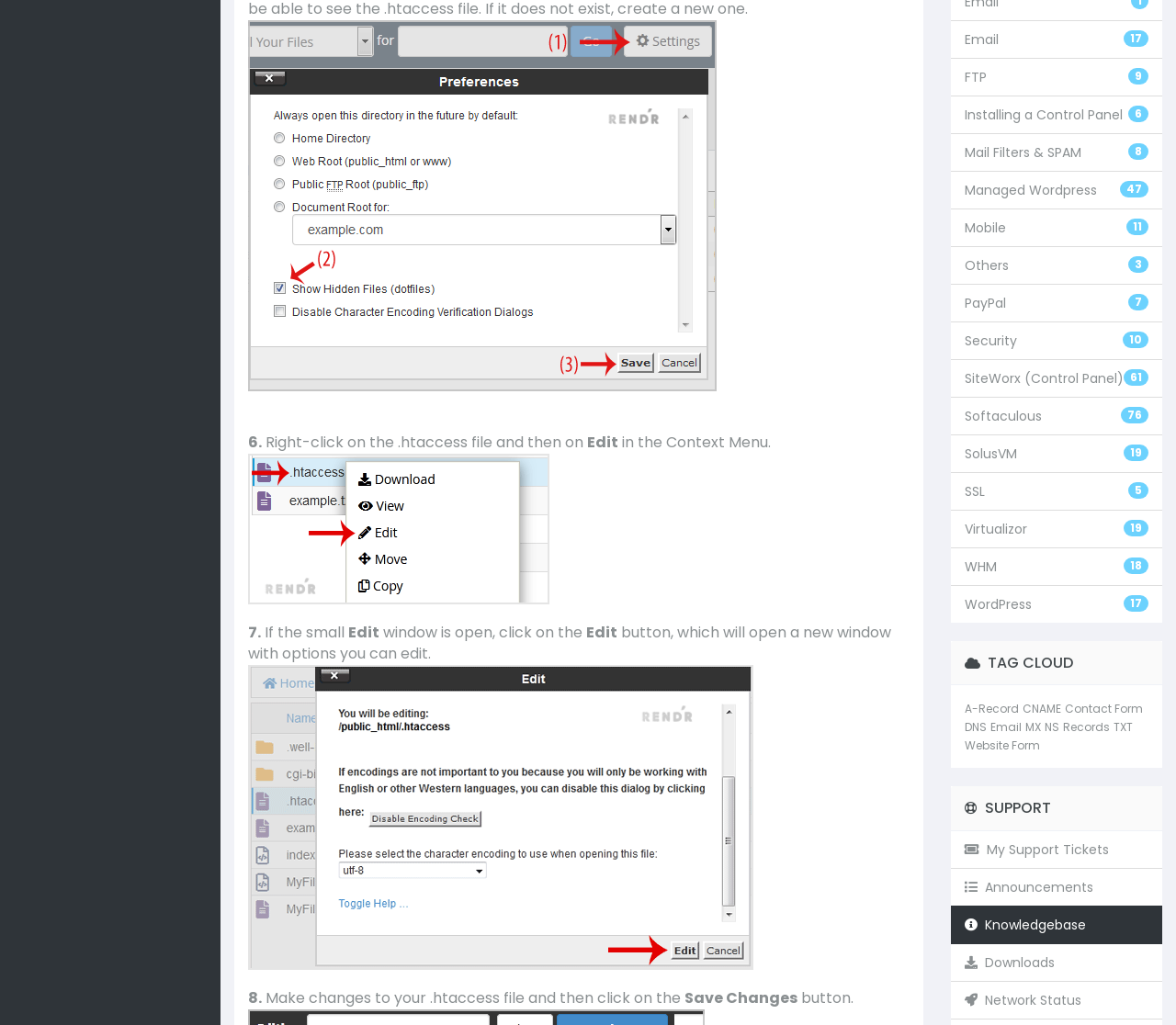Given the following UI element description: "47 Managed Wordpress", find the bounding box coordinates in the webpage screenshot.

[0.809, 0.166, 0.988, 0.204]